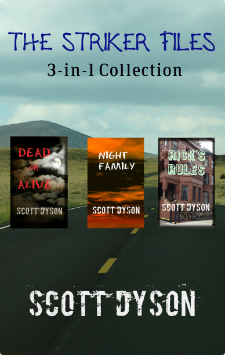What is the price of the book collection?
Examine the screenshot and reply with a single word or phrase.

$2.99